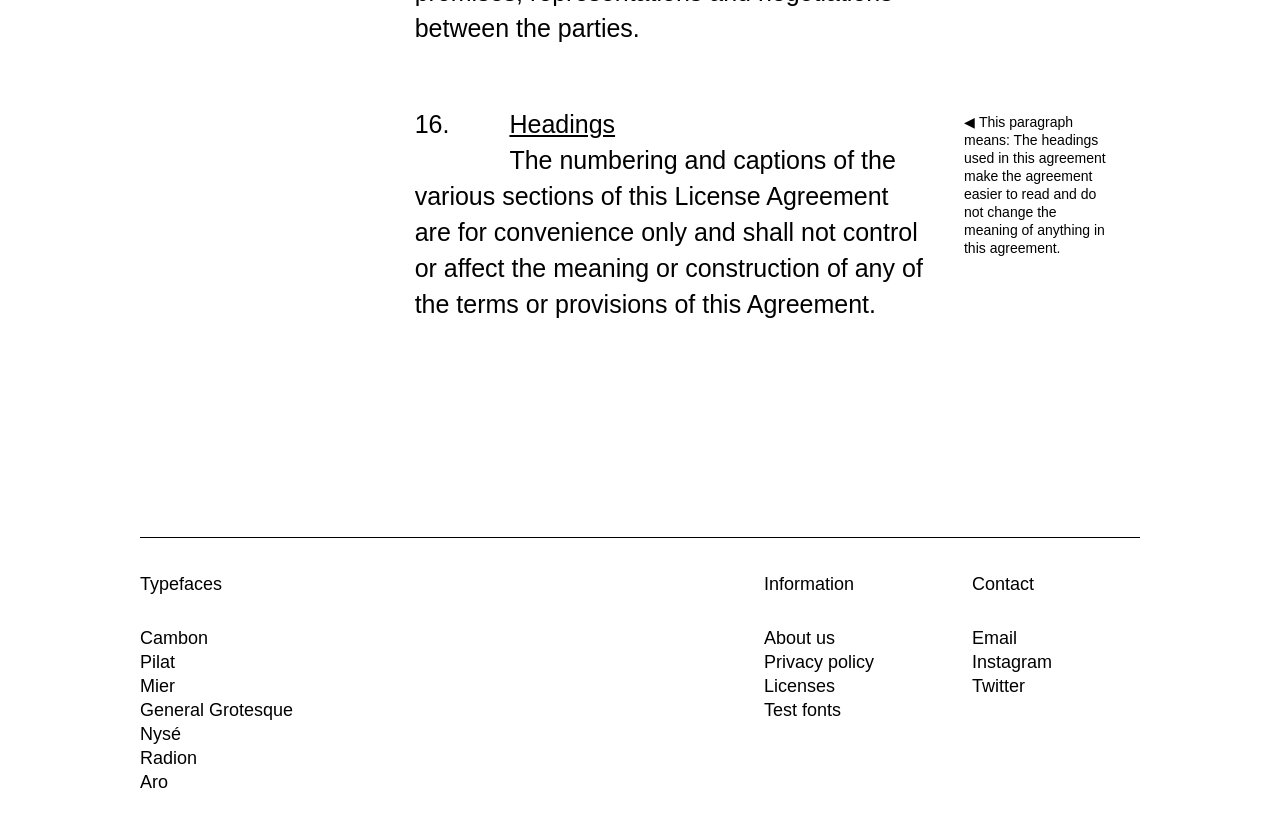Where can I find information about the website?
Refer to the image and give a detailed answer to the query.

The Information section, located below the Typefaces section, contains links to pages such as 'About us', 'Privacy policy', 'Licenses', and 'Test fonts', which provide information about the website.